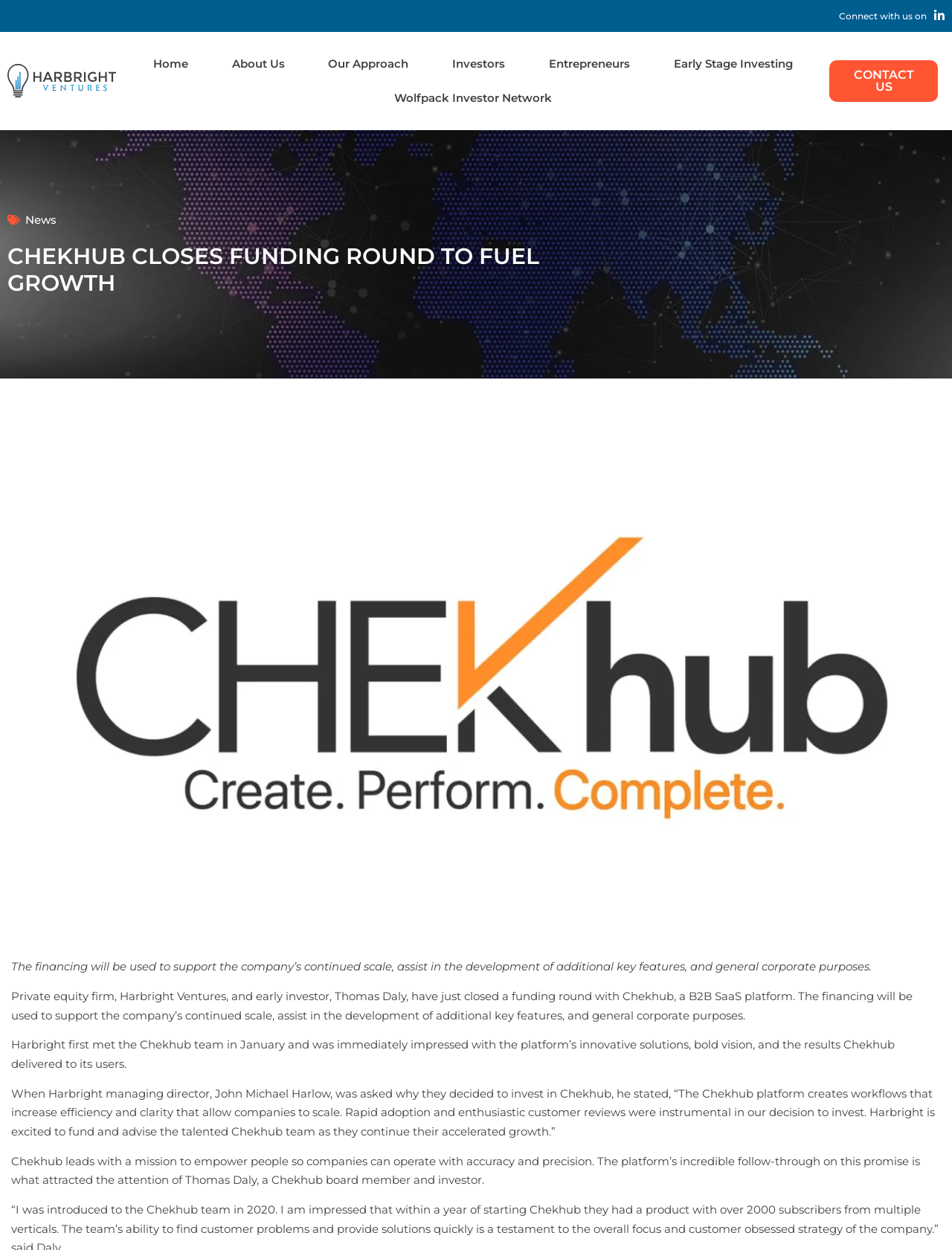Indicate the bounding box coordinates of the element that needs to be clicked to satisfy the following instruction: "Go to the 'Home' page". The coordinates should be four float numbers between 0 and 1, i.e., [left, top, right, bottom].

[0.138, 0.037, 0.22, 0.065]